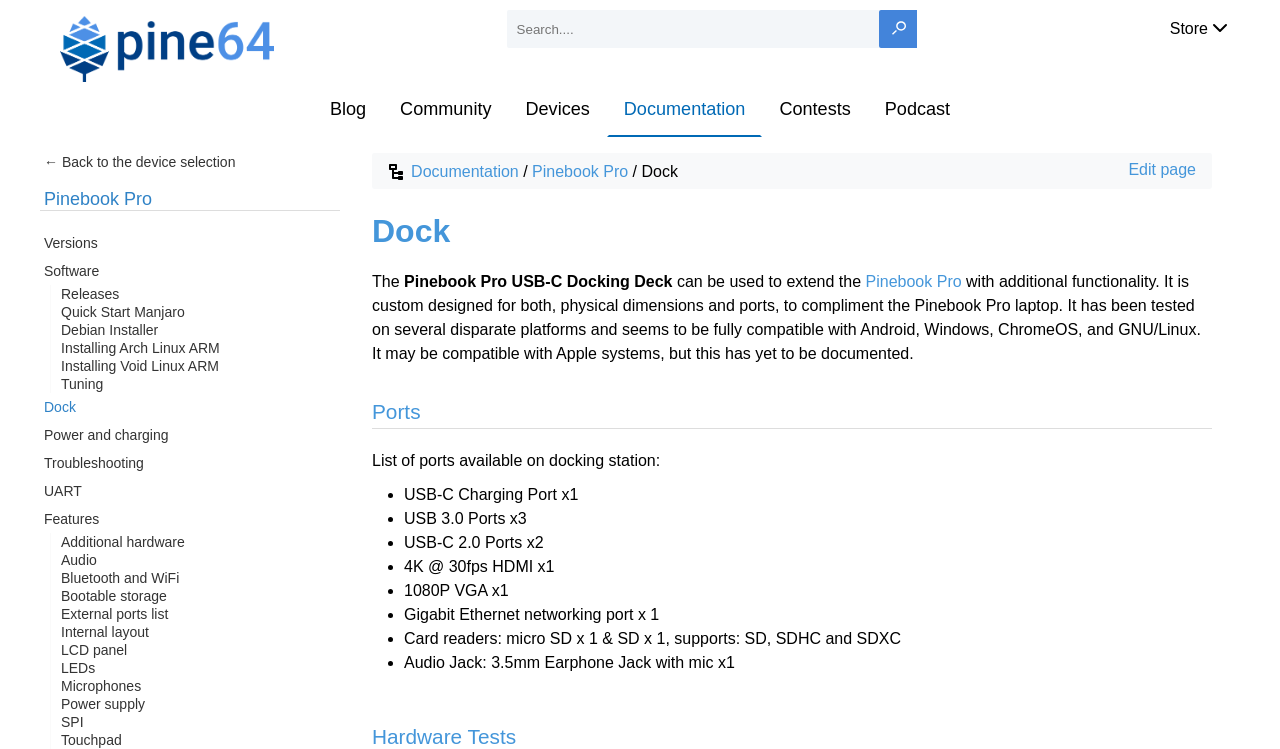Please identify the bounding box coordinates of the element's region that I should click in order to complete the following instruction: "Search for something". The bounding box coordinates consist of four float numbers between 0 and 1, i.e., [left, top, right, bottom].

[0.396, 0.013, 0.686, 0.064]